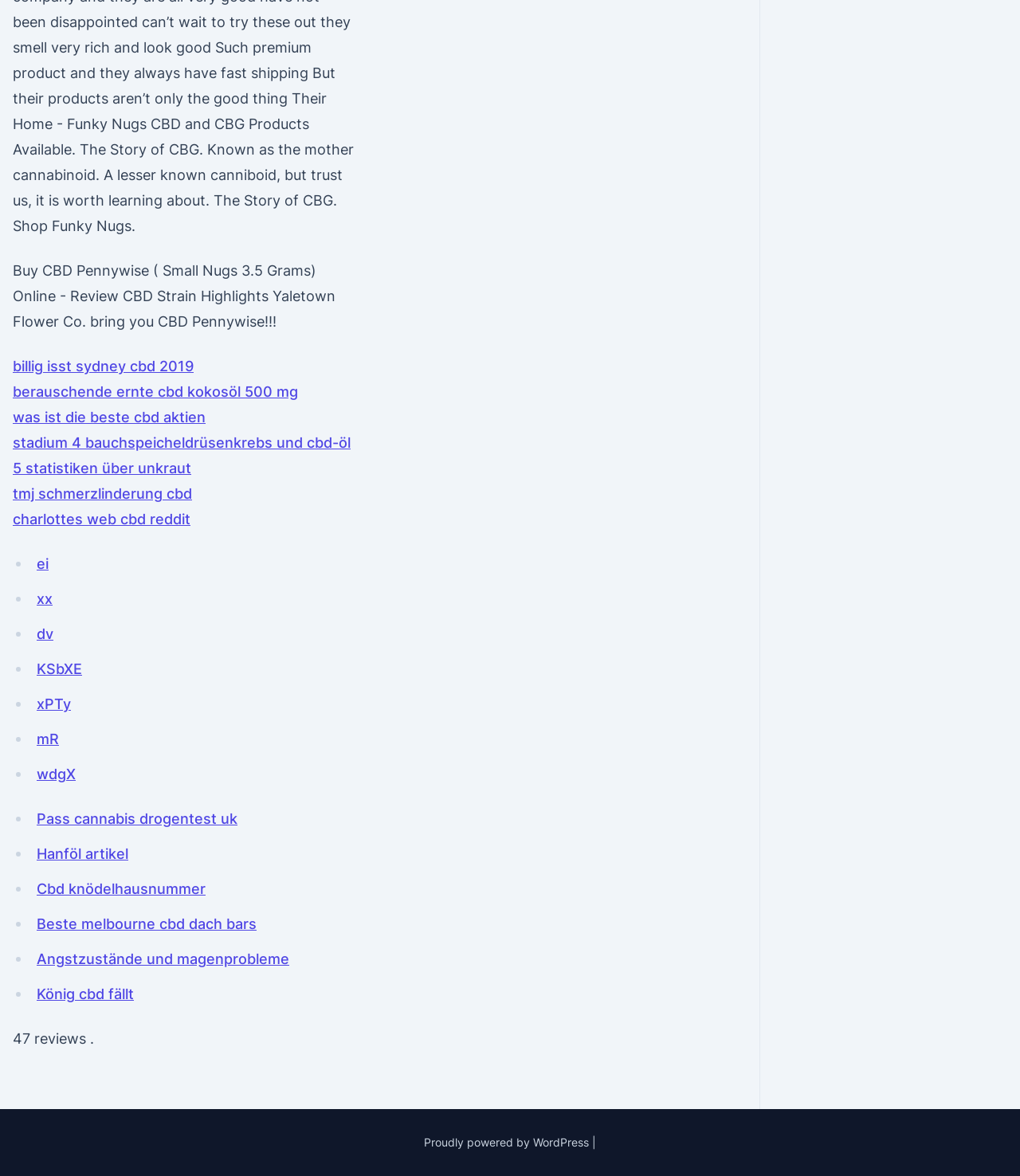Determine the bounding box coordinates for the area you should click to complete the following instruction: "Click on the link to buy CBD Pennywise online".

[0.012, 0.223, 0.329, 0.281]